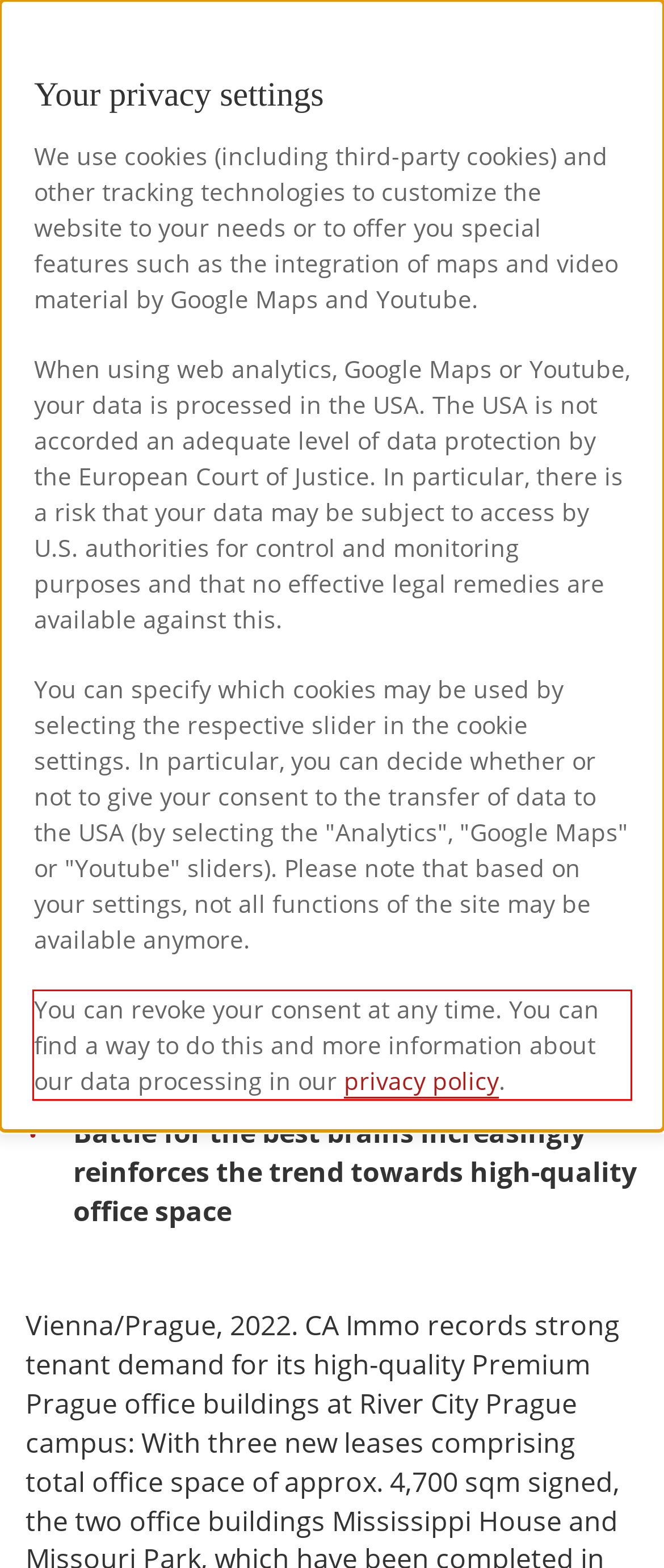You have a screenshot of a webpage with a red bounding box. Use OCR to generate the text contained within this red rectangle.

You can revoke your consent at any time. You can find a way to do this and more information about our data processing in our privacy policy.